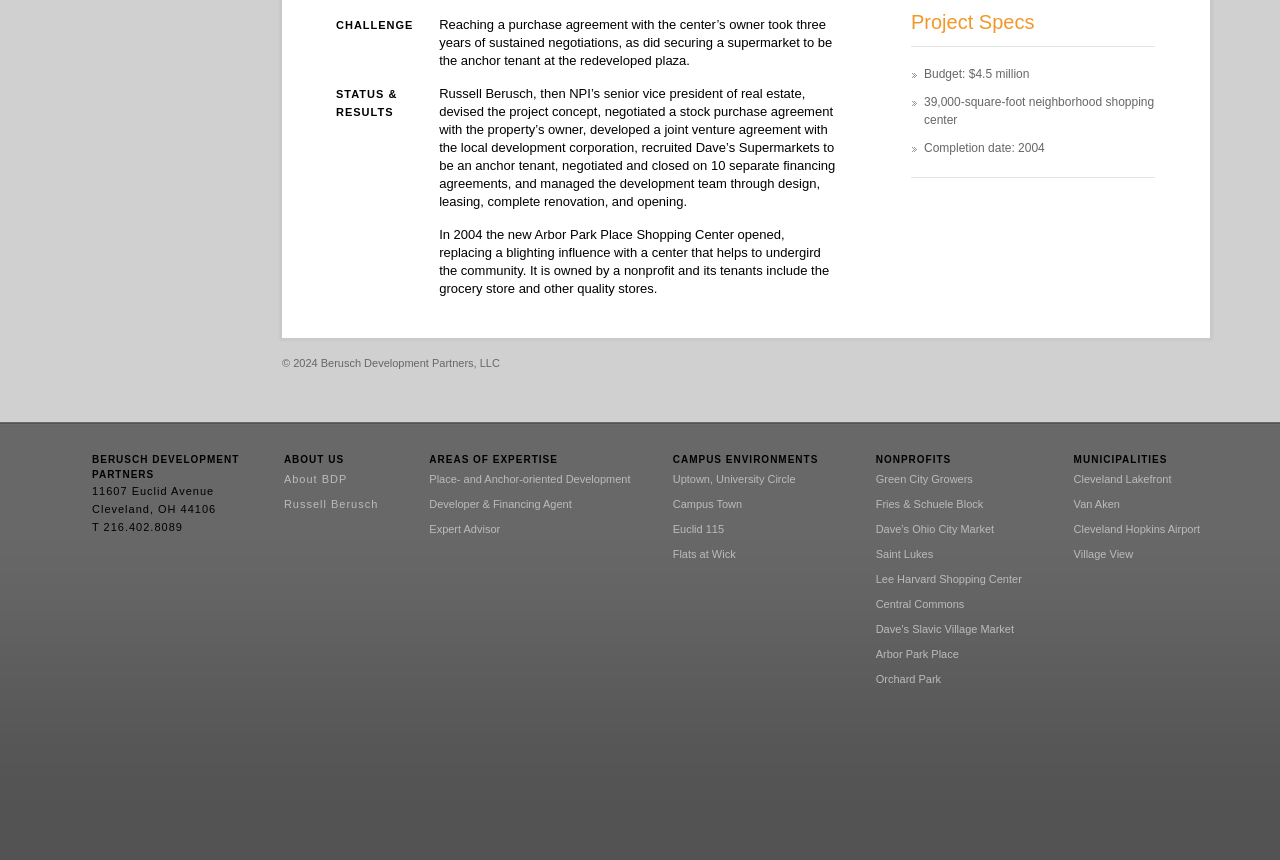Find the bounding box of the UI element described as follows: "Flats at Wick".

[0.526, 0.637, 0.575, 0.651]